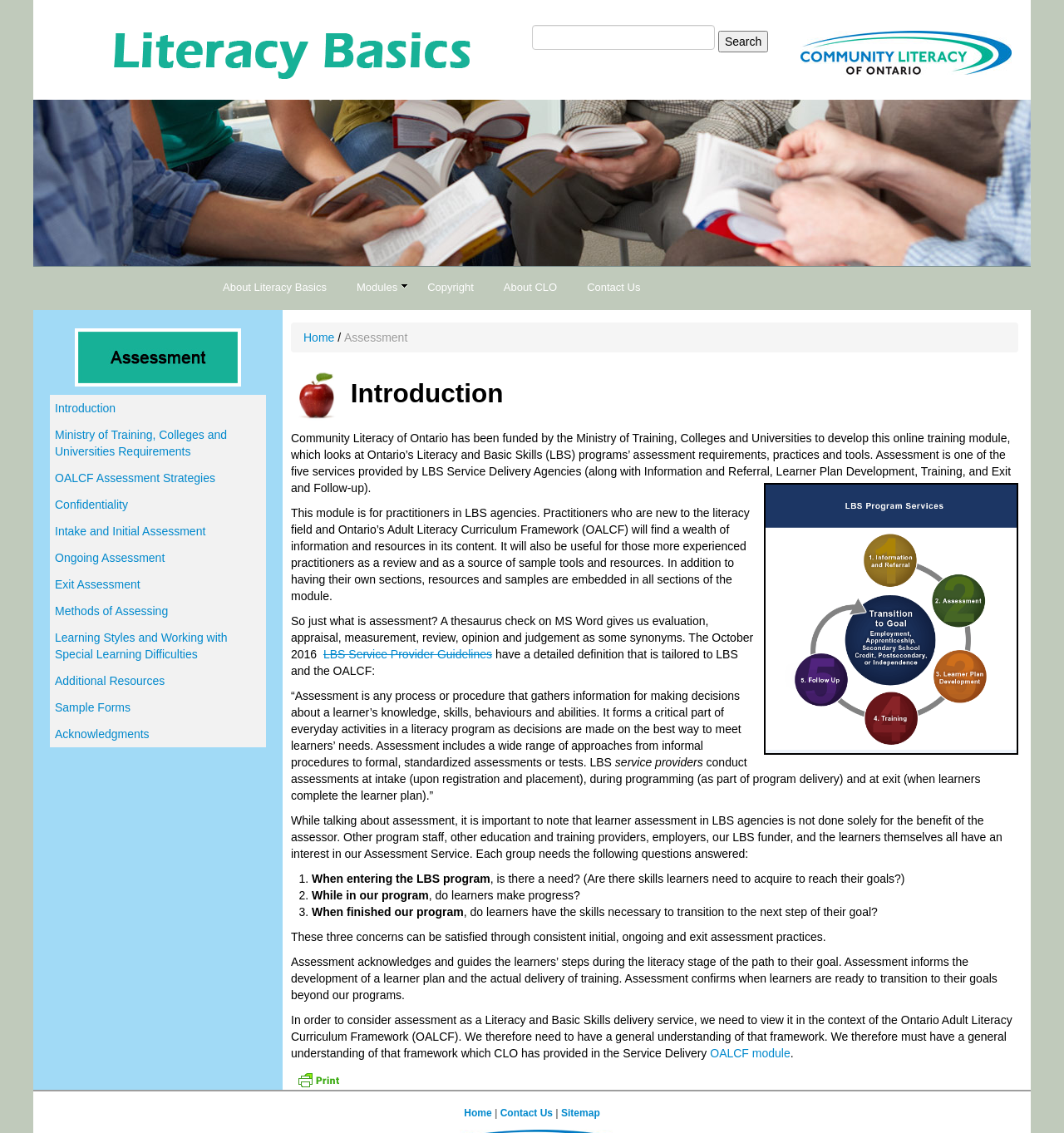Provide the bounding box coordinates of the area you need to click to execute the following instruction: "Contact Us".

[0.538, 0.238, 0.616, 0.27]